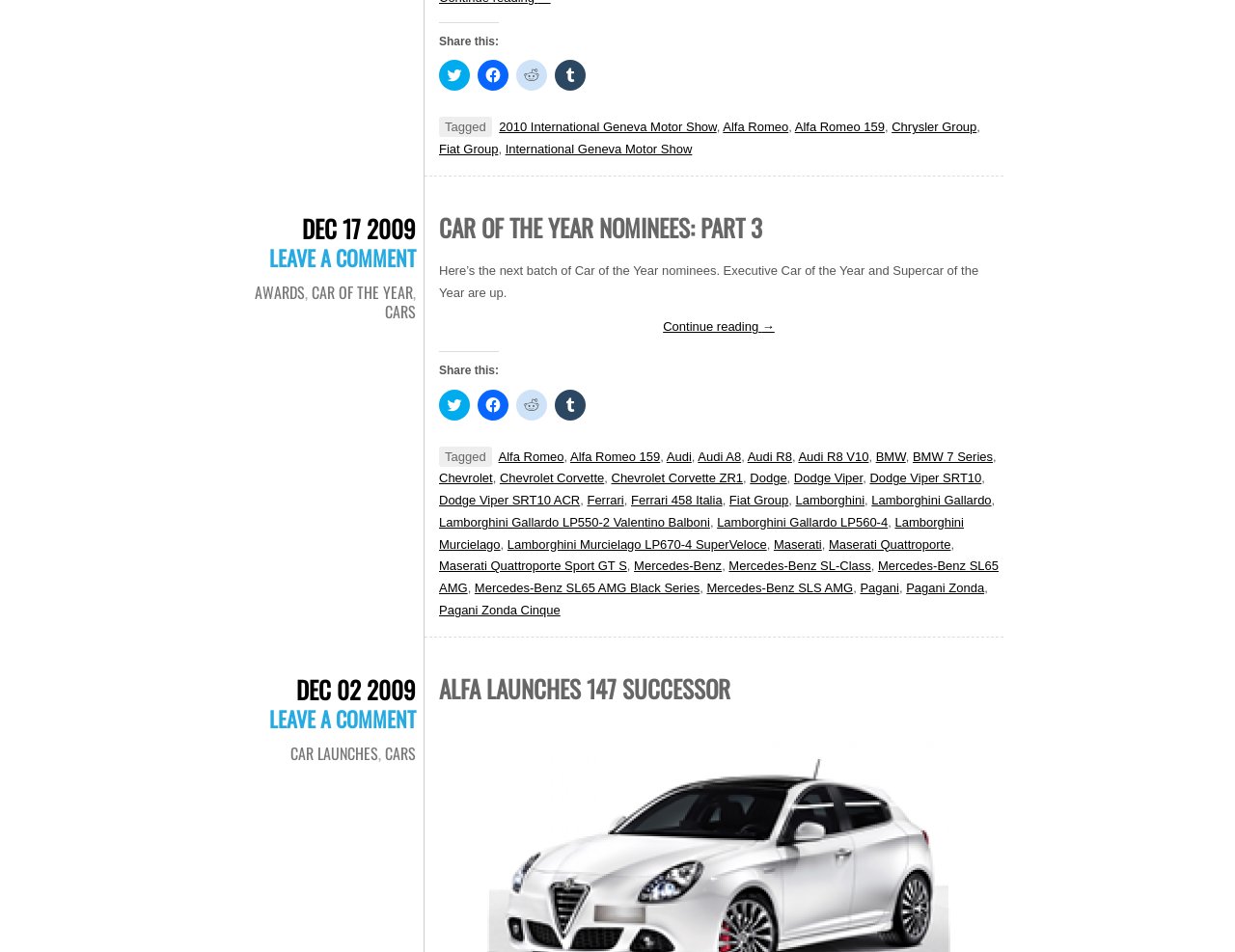Could you please study the image and provide a detailed answer to the question:
How many social media platforms are available for sharing?

I found that there are four social media platforms available for sharing, including Twitter, Facebook, Reddit, and Tumblr. These platforms are listed under the 'Share this:' heading.